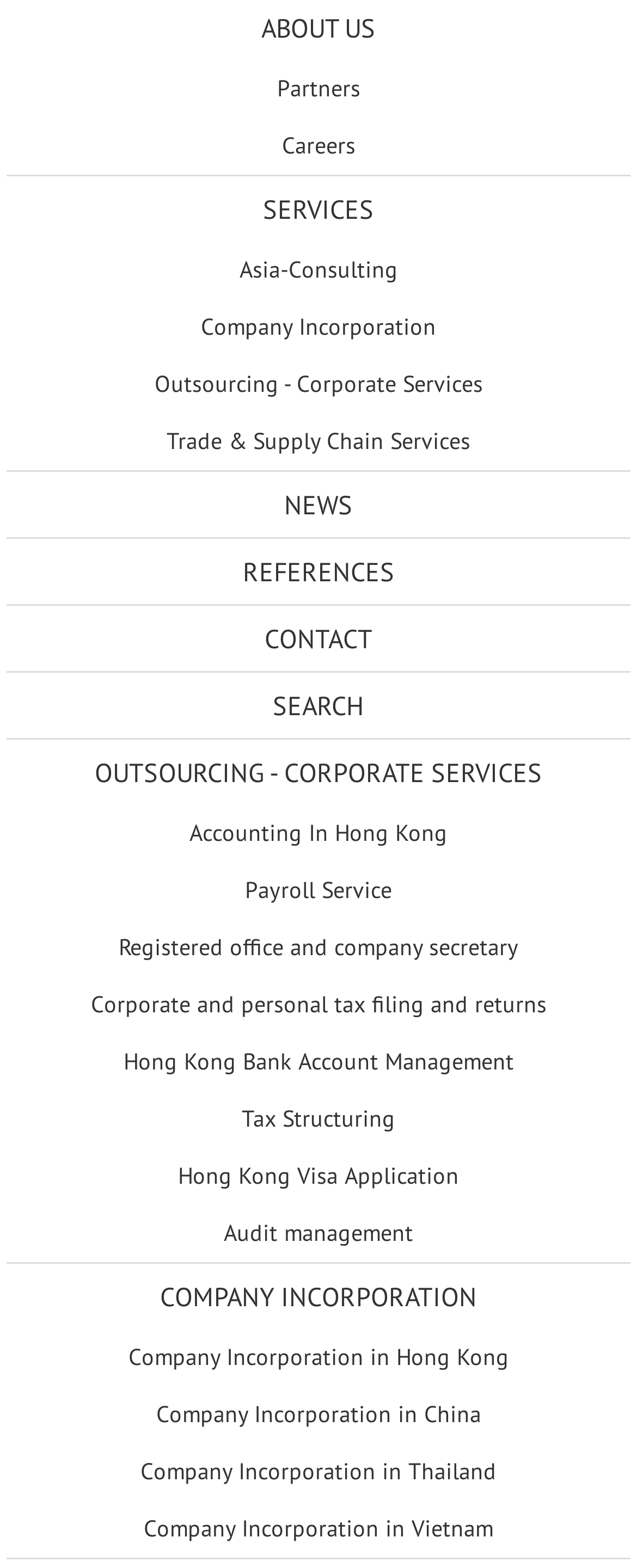Please provide a detailed answer to the question below by examining the image:
What services are offered by the company?

Based on the links provided on the webpage, the company offers various corporate services such as company incorporation, outsourcing, accounting, payroll, and tax filing, among others.